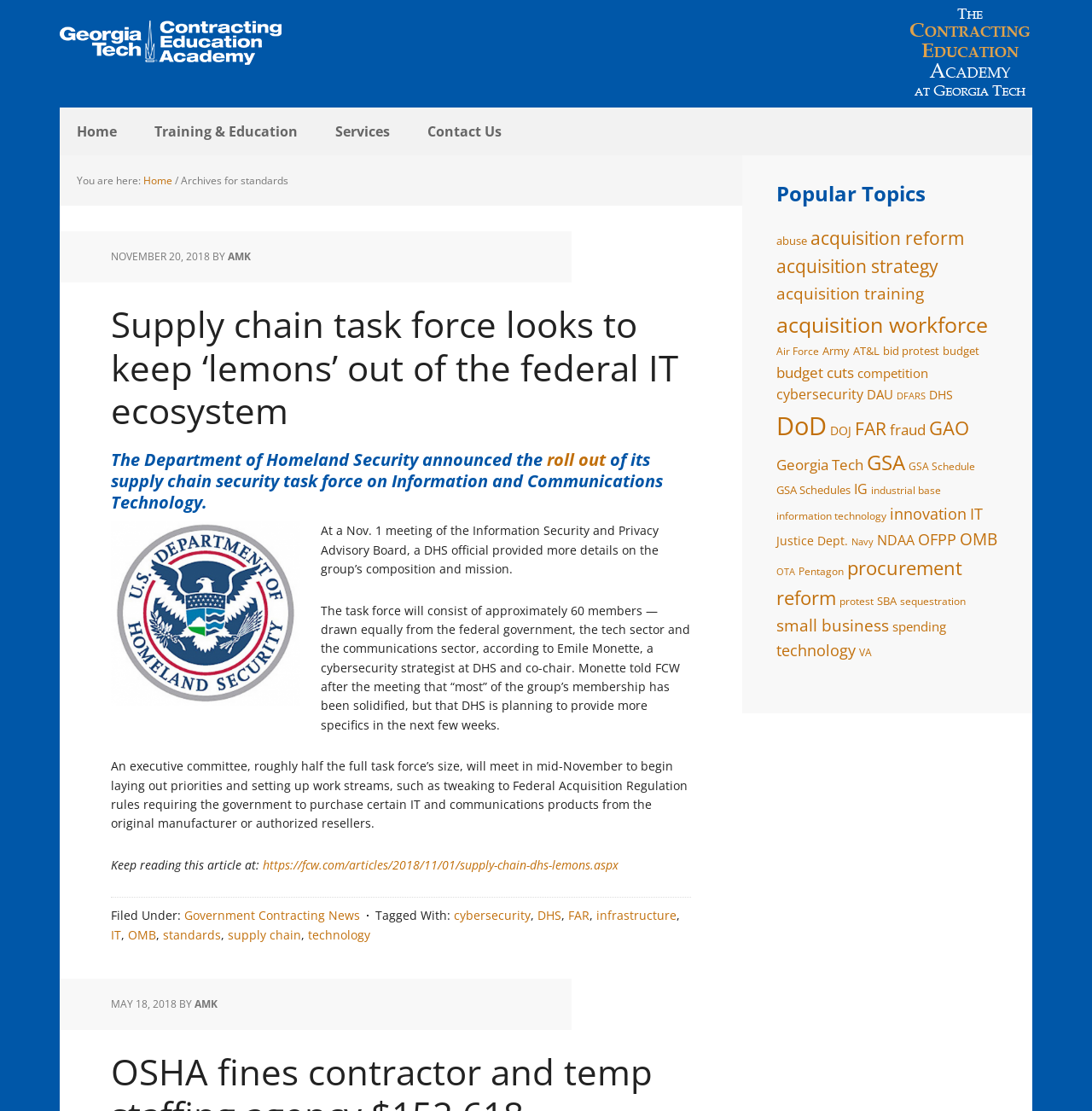Please identify the bounding box coordinates of the area I need to click to accomplish the following instruction: "Search condos by address".

None